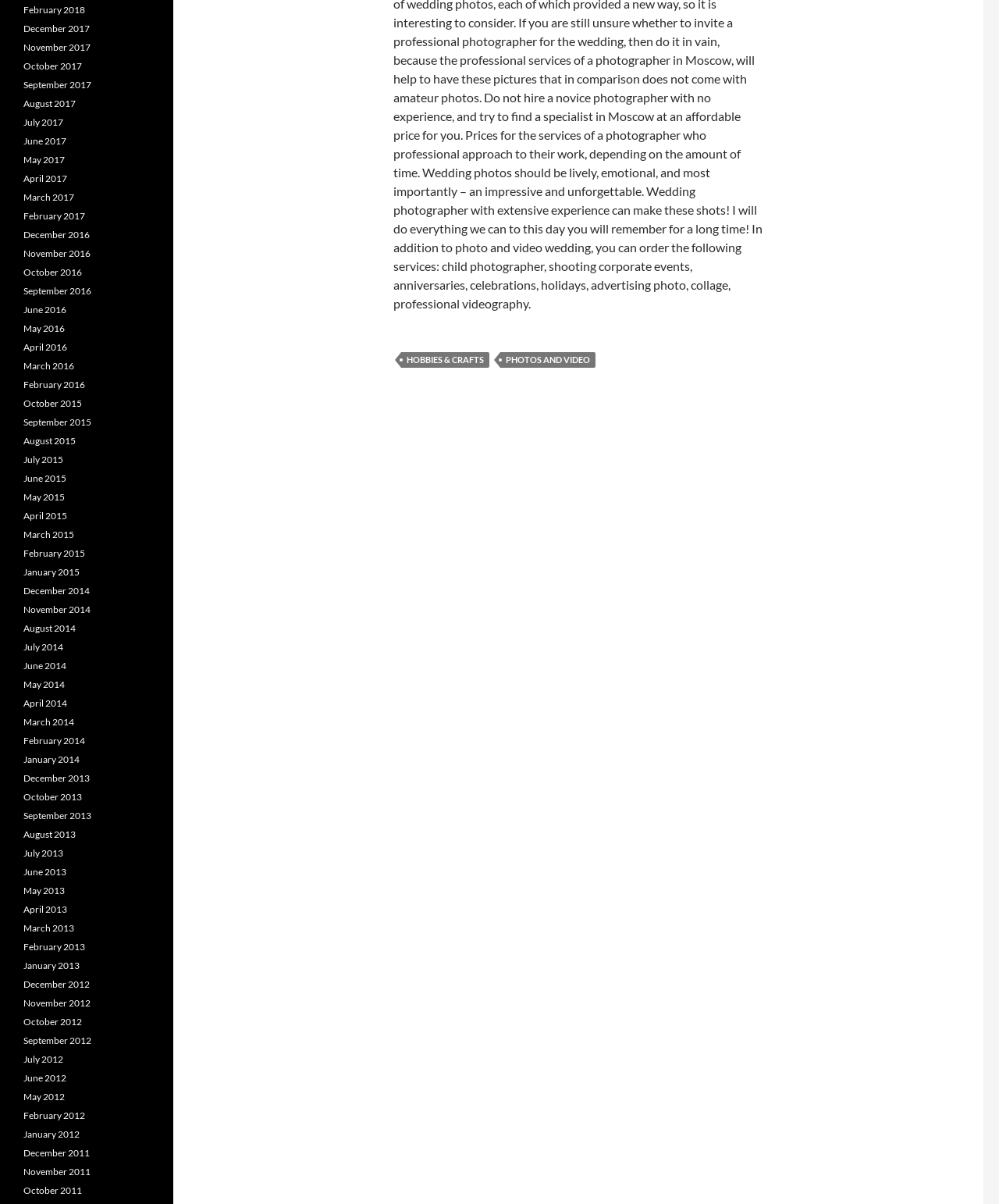How many links are there in the footer section?
Please provide a single word or phrase as your answer based on the screenshot.

2